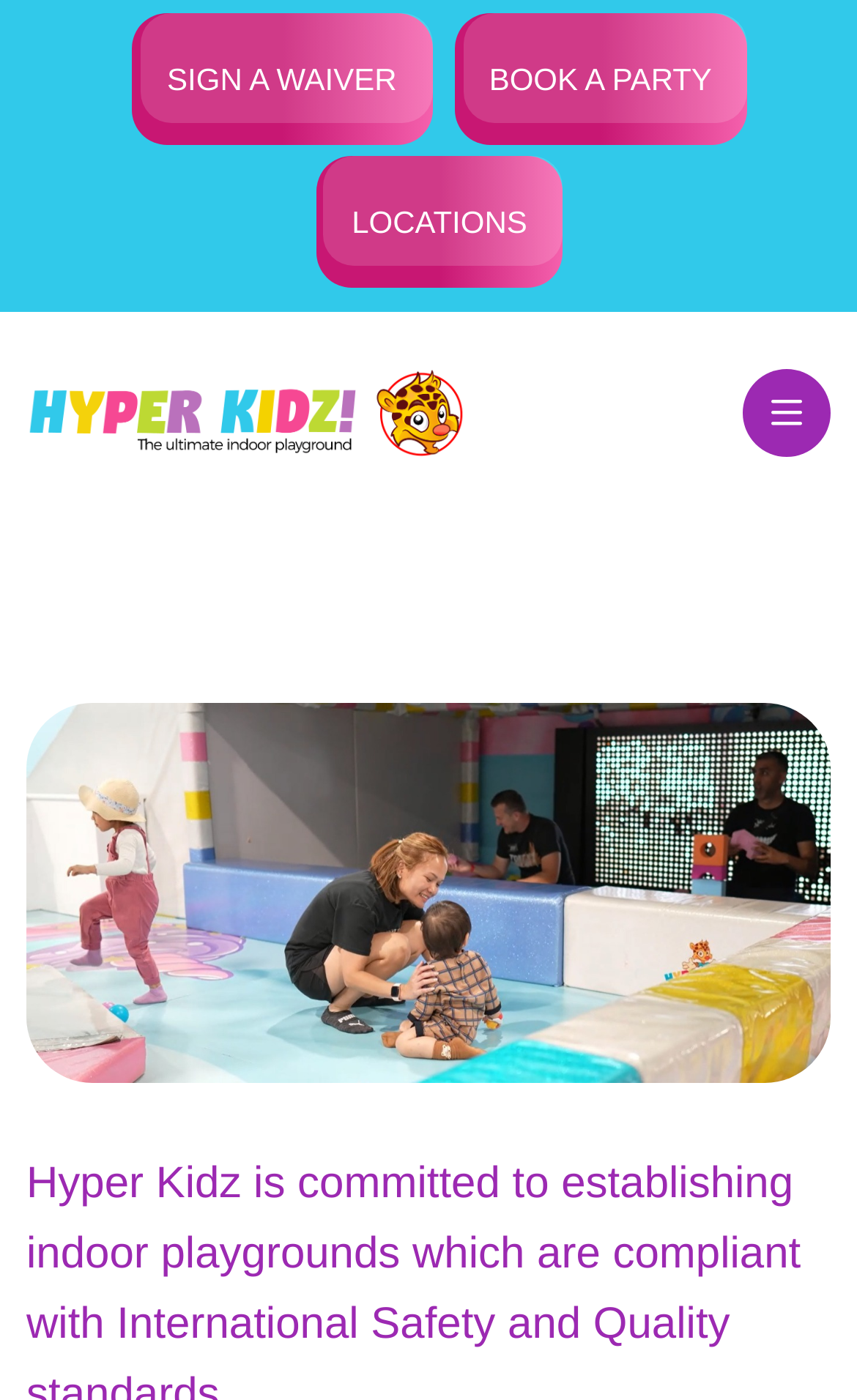Using the webpage screenshot, find the UI element described by title="Menu". Provide the bounding box coordinates in the format (top-left x, top-left y, bottom-right x, bottom-right y), ensuring all values are floating point numbers between 0 and 1.

None